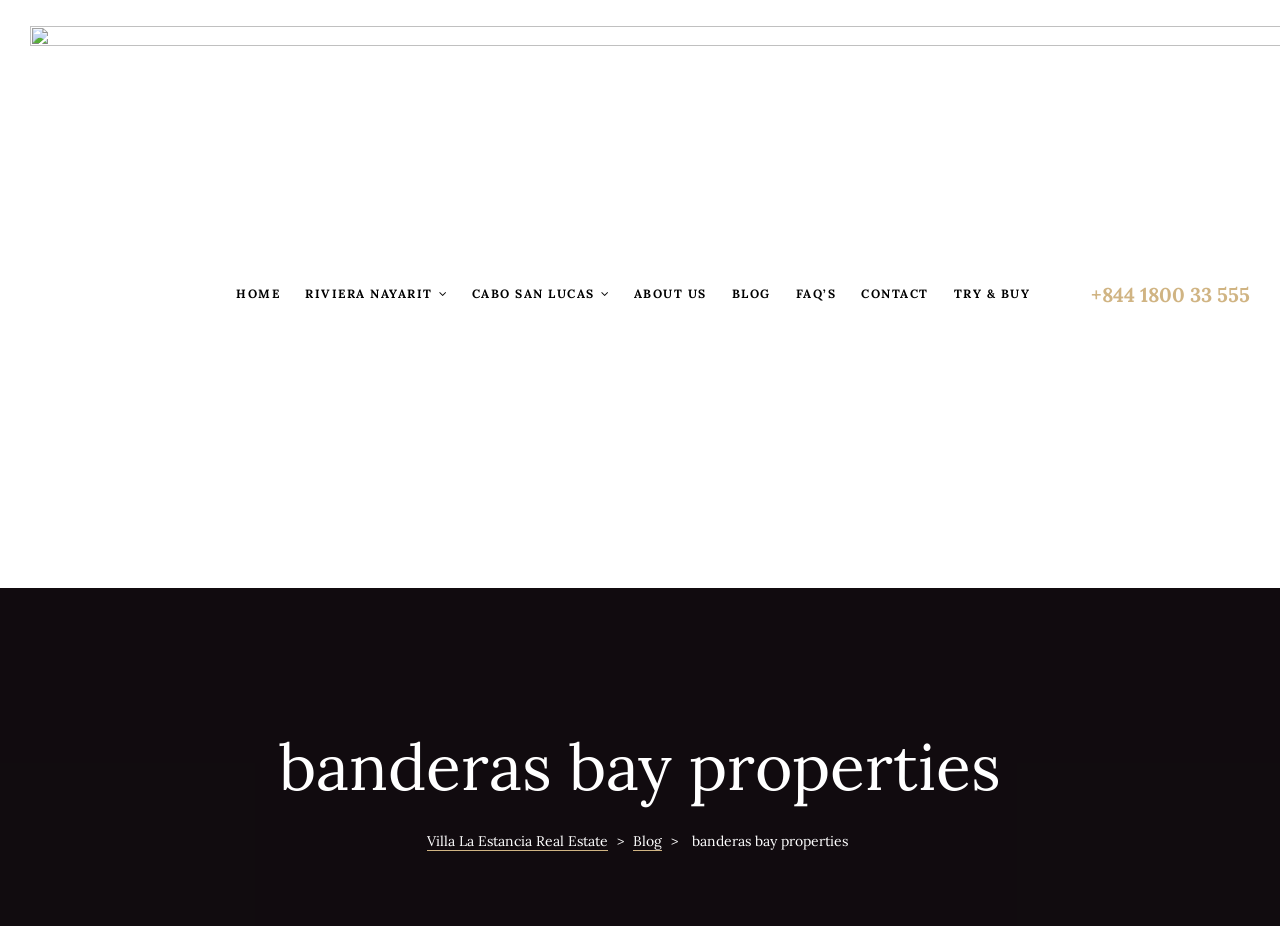Provide a thorough summary of the webpage.

The webpage is a real estate website focused on properties in Banderas Bay, specifically Villa La Estancia. At the top, there is a navigation menu with 7 links: "HOME", "RIVIERA NAYARIT", "CABO SAN LUCAS", "ABOUT US", "BLOG", "FAQ'S", and "CONTACT". These links are positioned horizontally, with "HOME" on the left and "CONTACT" on the right. 

Below the navigation menu, there is a phone number "+844 1800 33 555" on the right side. 

In the middle of the page, there is a large heading "banderas bay properties" followed by a link "Villa La Estancia Real Estate" and a ">" symbol. Below this, there is another link "Blog" and a repeated text "banderas bay properties". 

There are no images on the page. The overall content is organized and easy to navigate, with clear headings and concise text.